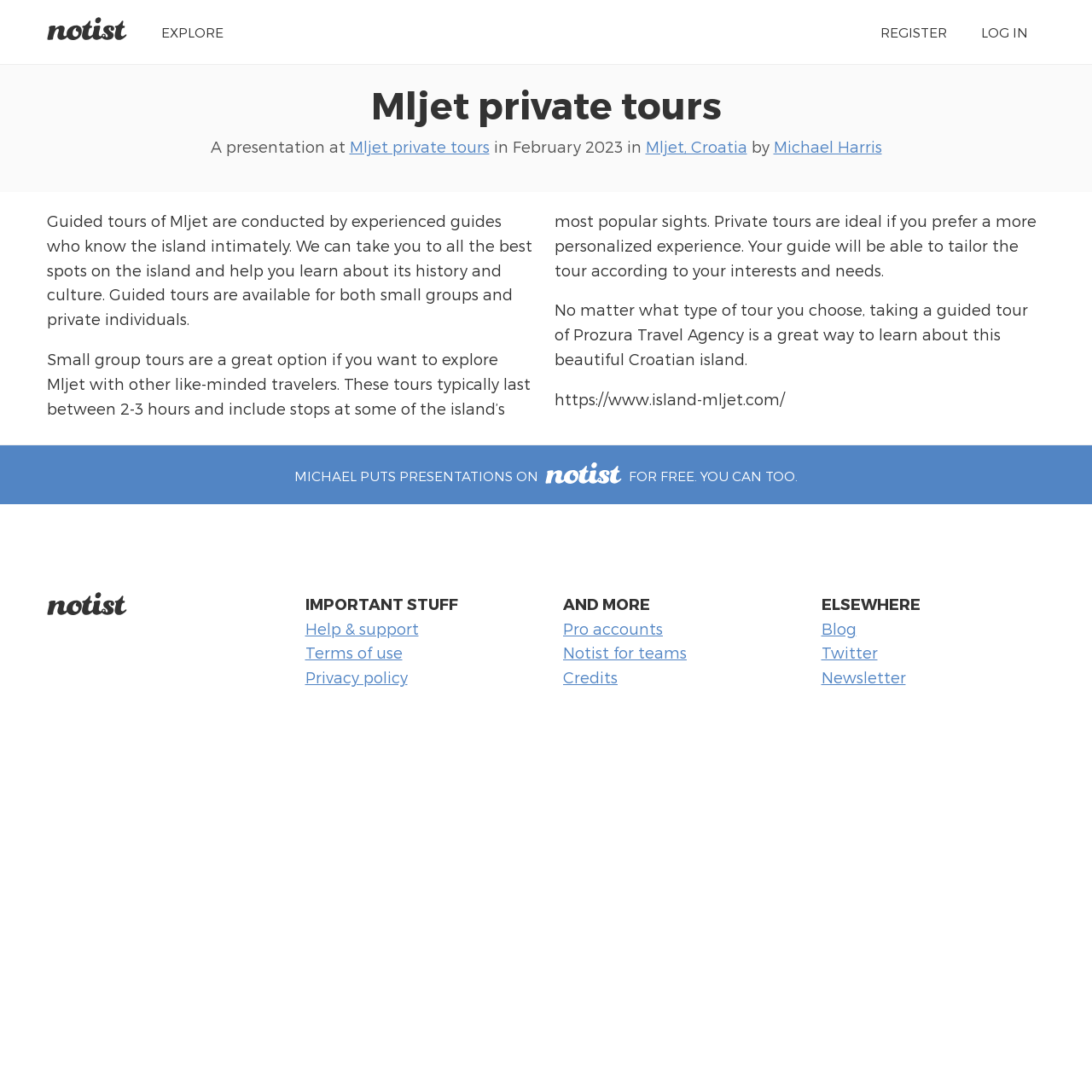Carefully examine the image and provide an in-depth answer to the question: What is the name of the travel agency offering guided tours?

The text 'No matter what type of tour you choose, taking a guided tour of Prozura Travel Agency is a great way to learn about this beautiful Croatian island.' mentions the name of the travel agency offering guided tours.